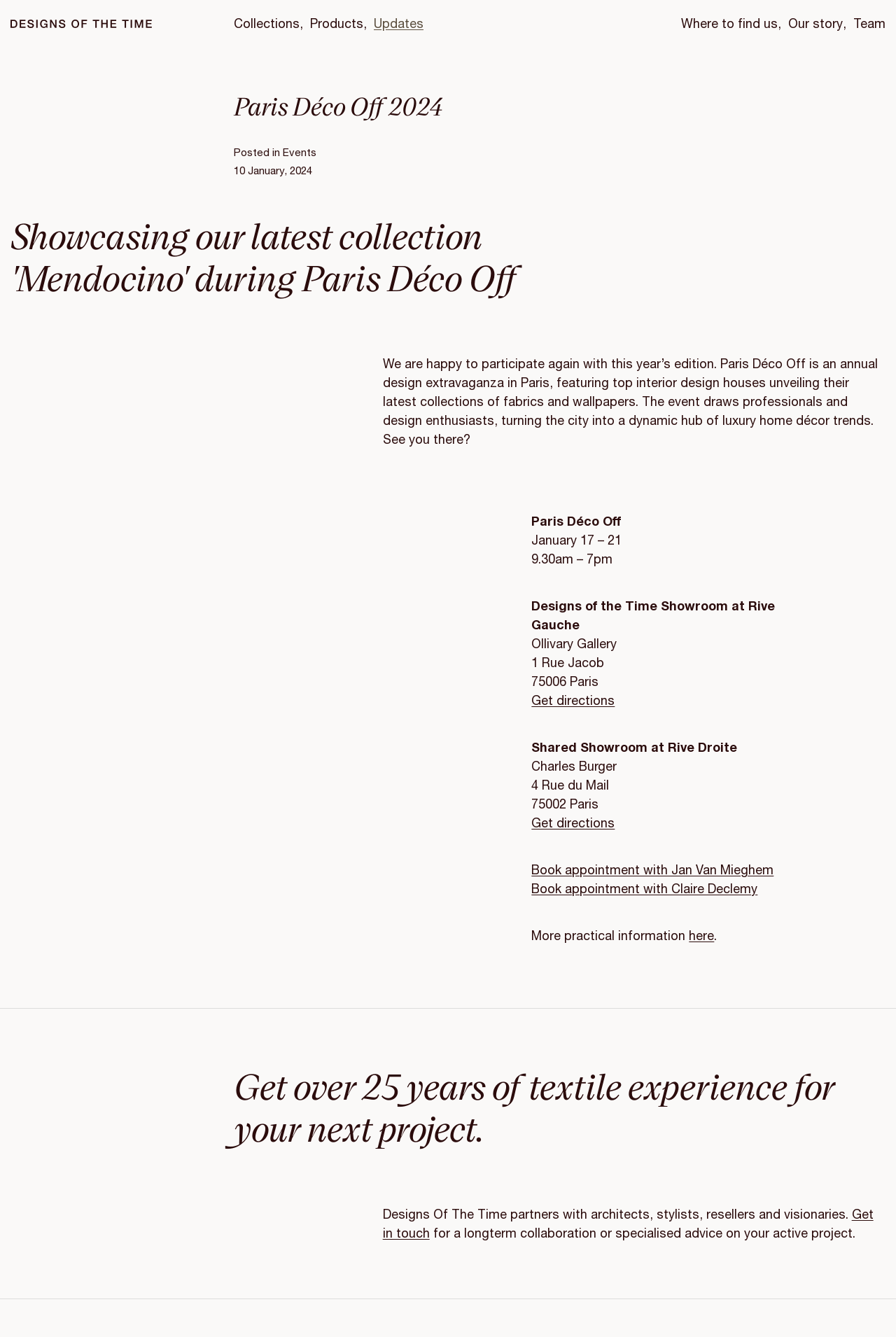Please locate the bounding box coordinates for the element that should be clicked to achieve the following instruction: "Get in touch for a longterm collaboration or specialised advice". Ensure the coordinates are given as four float numbers between 0 and 1, i.e., [left, top, right, bottom].

[0.427, 0.902, 0.975, 0.928]